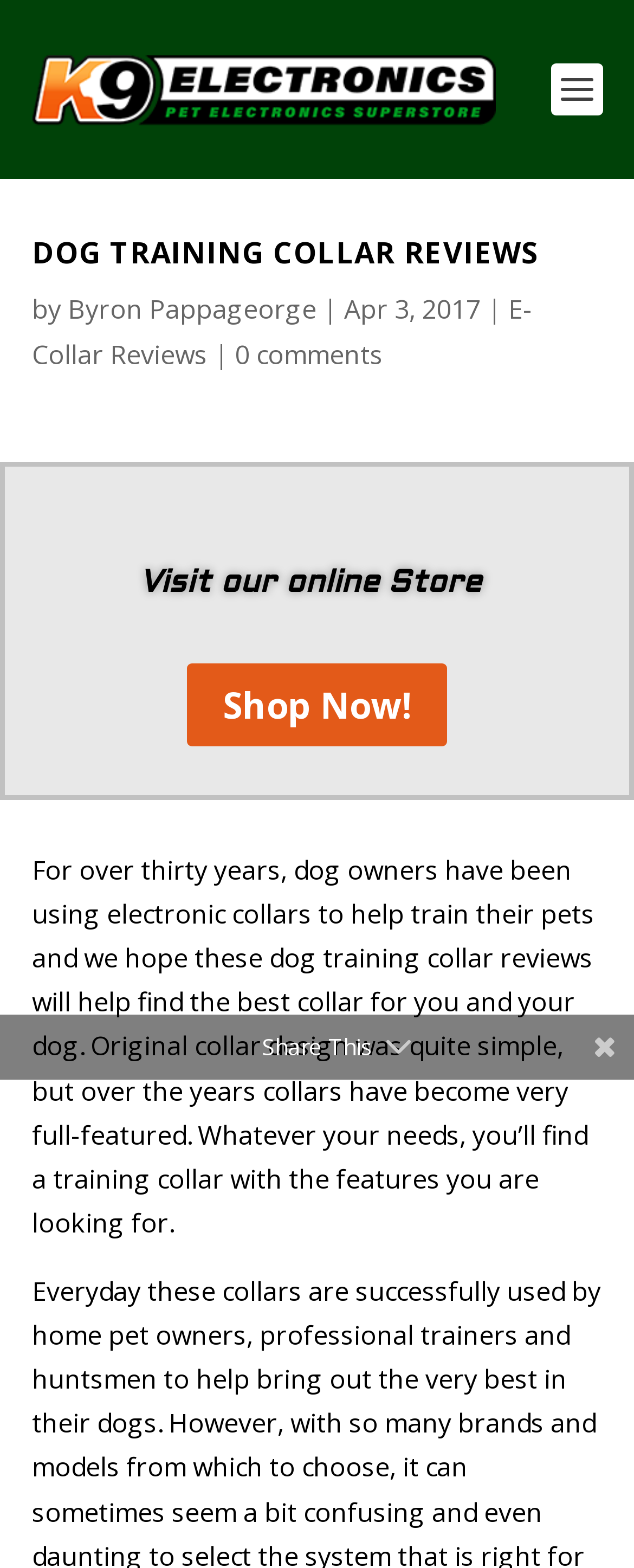What is the name of the online store?
Kindly give a detailed and elaborate answer to the question.

I looked for a mention of the online store's name, but it's not explicitly stated on the webpage. The text 'Visit our online Store' is a call-to-action, but it doesn't provide the name of the store.